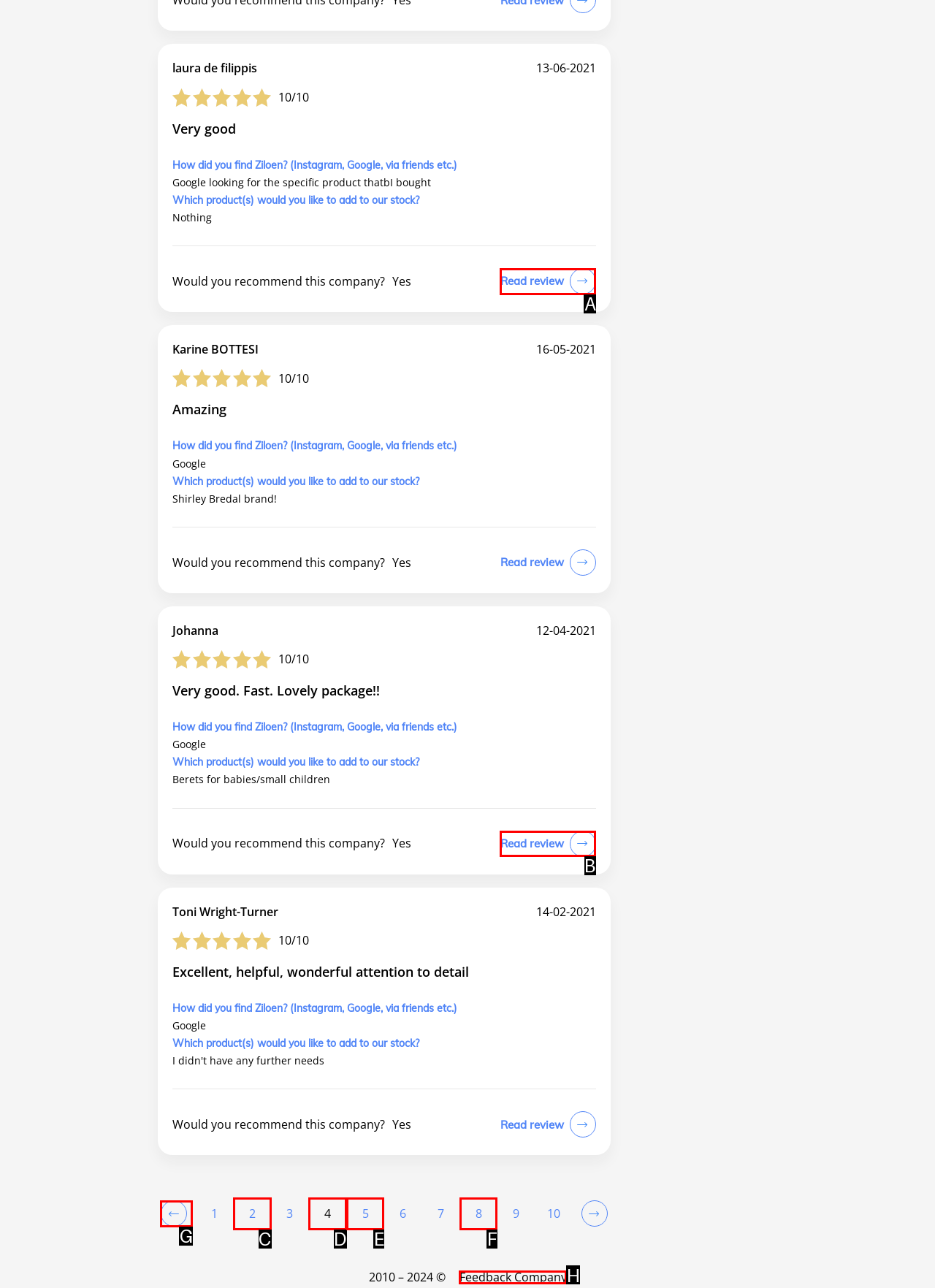Select the letter of the option that should be clicked to achieve the specified task: Read review. Respond with just the letter.

B